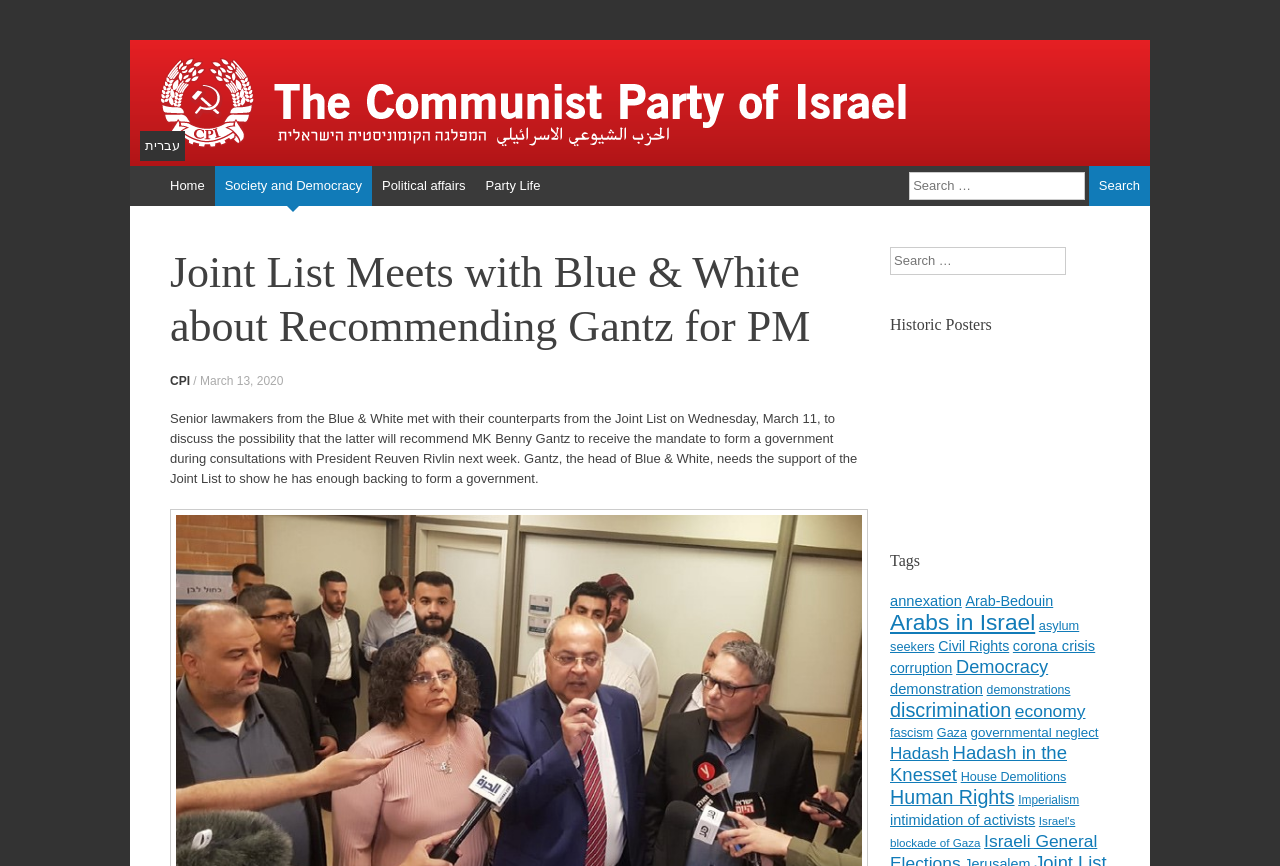Offer a meticulous description of the webpage's structure and content.

The webpage is about the Communist Party of Israel, with a focus on news and political affairs. At the top, there is a header section with a link to the Communist Party of Israel and a search bar. Below the header, there are several links to different sections of the website, including "Home", "Society and Democracy", "Political affairs", and "Party Life".

On the left side of the page, there are multiple links to various topics, including "restbet", "betpas", "sweet bonanza", and others, which appear to be advertisements or sponsored content.

The main content of the page is an article about a meeting between the Joint List and Blue & White parties to discuss recommending Benny Gantz for Prime Minister. The article is accompanied by a heading and a brief summary of the meeting.

Below the article, there are several sections, including "Historic Posters", "Tags", and an iframe. The "Tags" section lists various topics, such as "annexation", "Arab-Bedouin", "Arabs in Israel", and others, with the number of items related to each topic.

Overall, the webpage appears to be a news and information website focused on political affairs and the Communist Party of Israel.